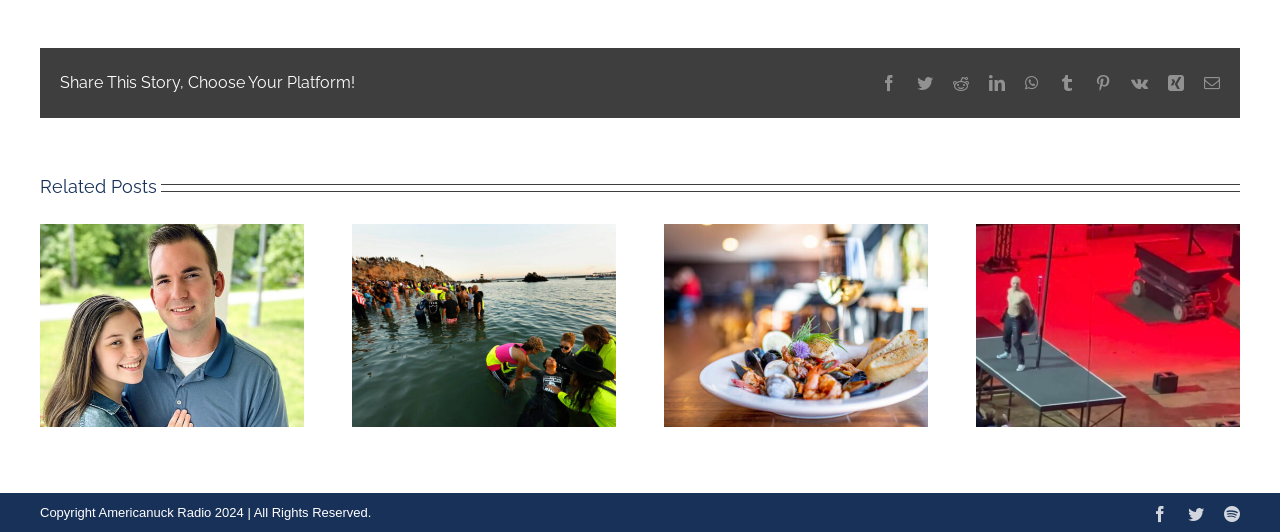Specify the bounding box coordinates of the area that needs to be clicked to achieve the following instruction: "Open the link to High seafood diets may come with a hefty side of ‘forever chemicals’: study".

[0.519, 0.422, 0.725, 0.802]